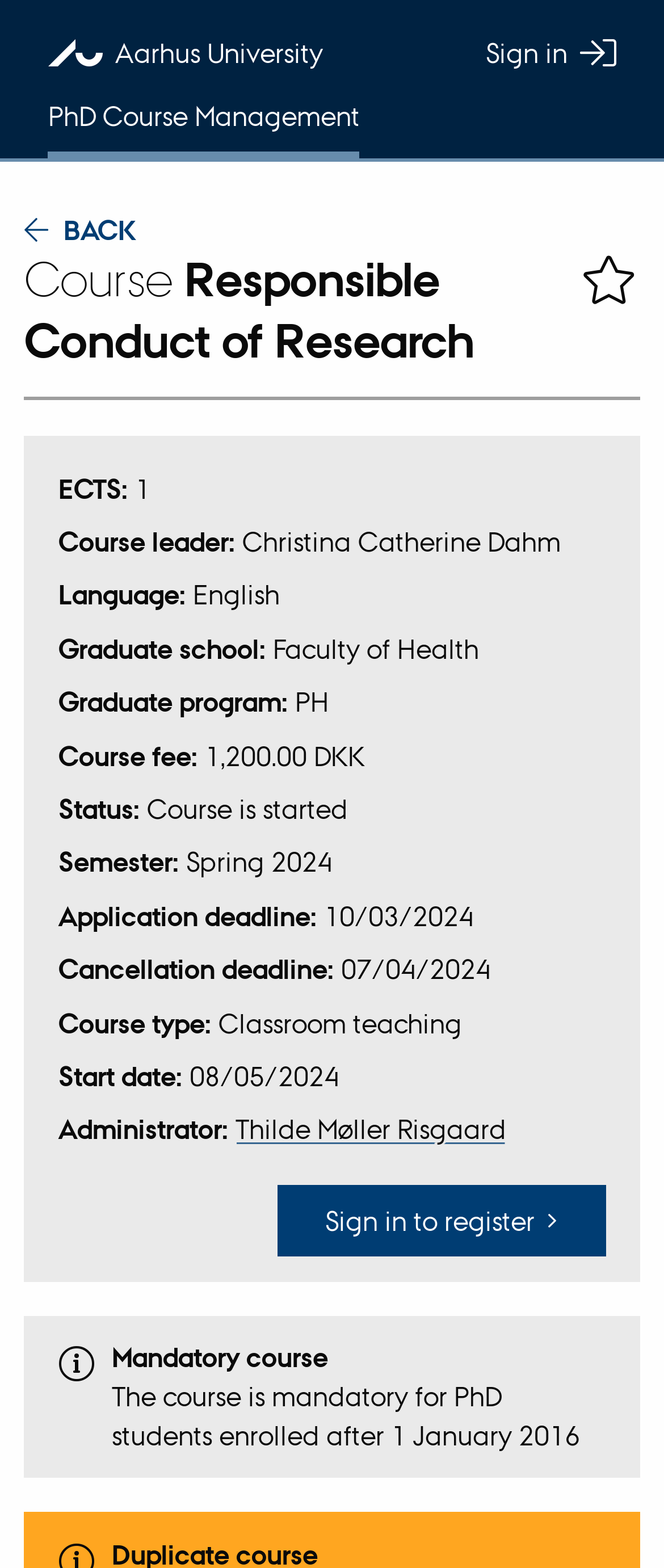What is the language of the course?
Answer the question with detailed information derived from the image.

I found the language of the course by looking at the 'Language:' label and its corresponding value, which is 'English'.